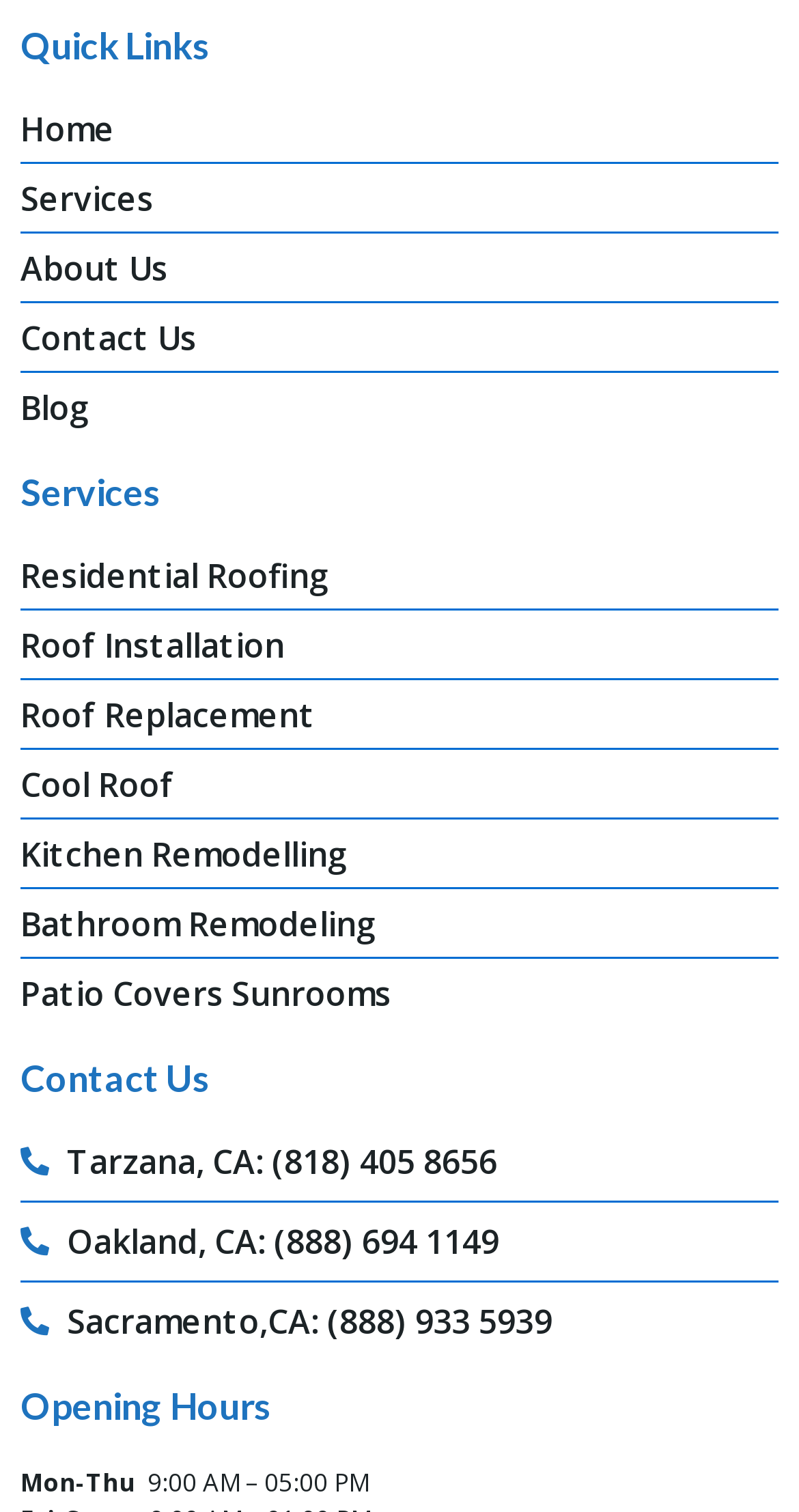Using the information in the image, give a comprehensive answer to the question: 
What type of remodeling is offered?

I looked for links that mention remodeling and found 'Kitchen Remodelling' and 'Bathroom Remodeling' under the 'Services' heading. Therefore, the answer is Kitchen and Bathroom.